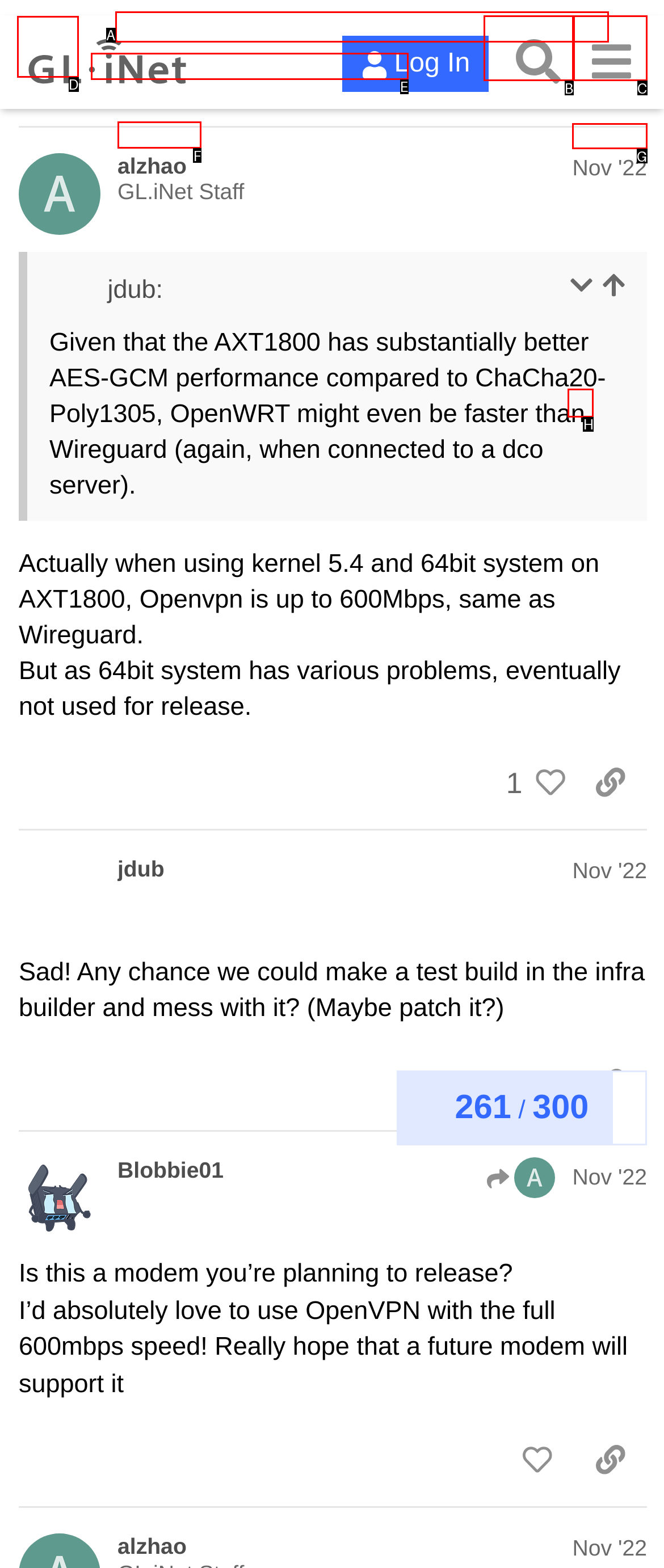Identify the correct lettered option to click in order to perform this task: Expand the quoted post. Respond with the letter.

H